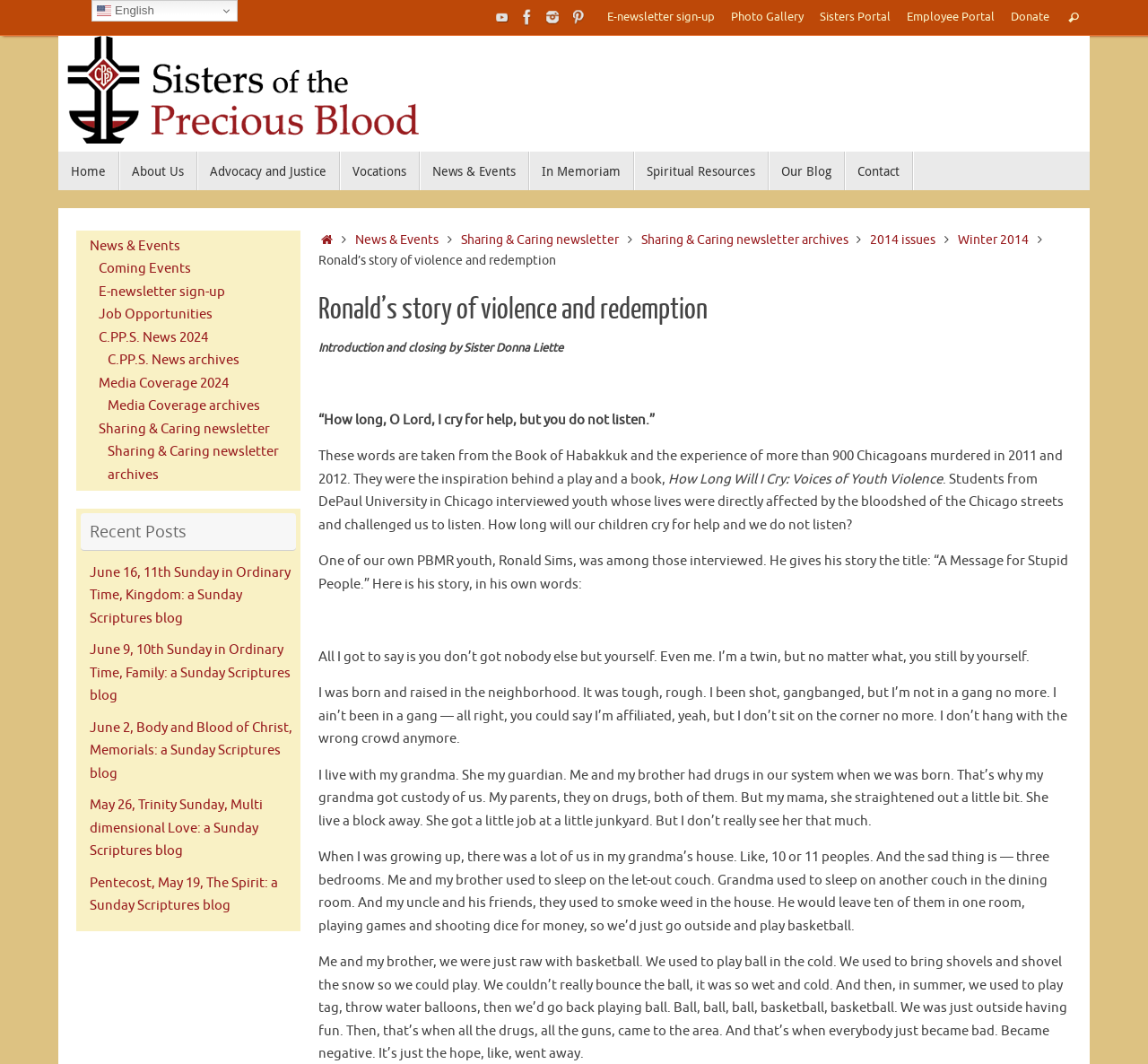What is the title of Ronald's story?
Based on the screenshot, respond with a single word or phrase.

A Message for Stupid People